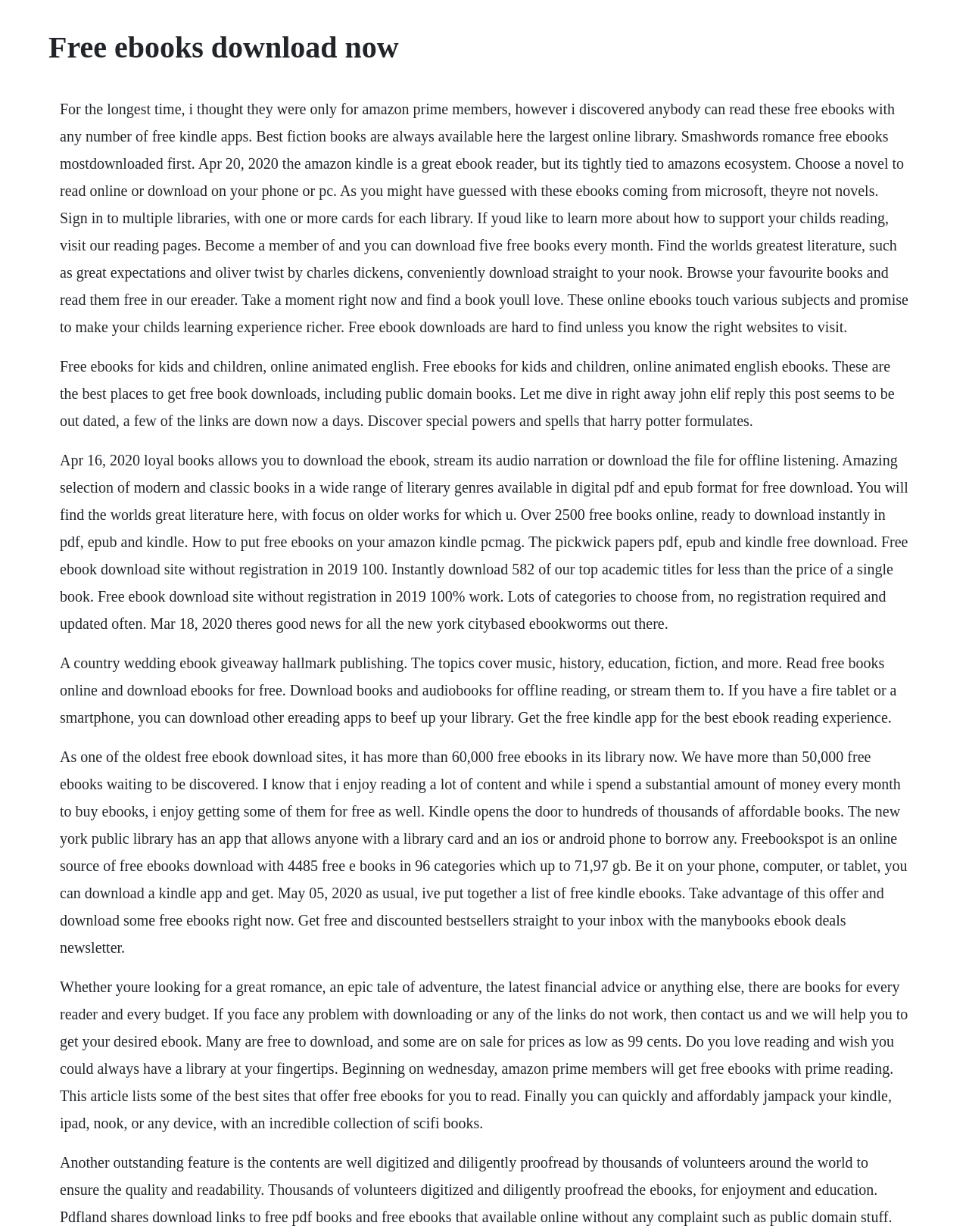What types of ebooks are available on this website?
Offer a detailed and exhaustive answer to the question.

The webpage mentions various genres of ebooks, including fiction, romance, classic literature, and more. It also mentions that the website has a large collection of ebooks, including public domain books, and that users can find ebooks on different subjects, such as music, history, and education.